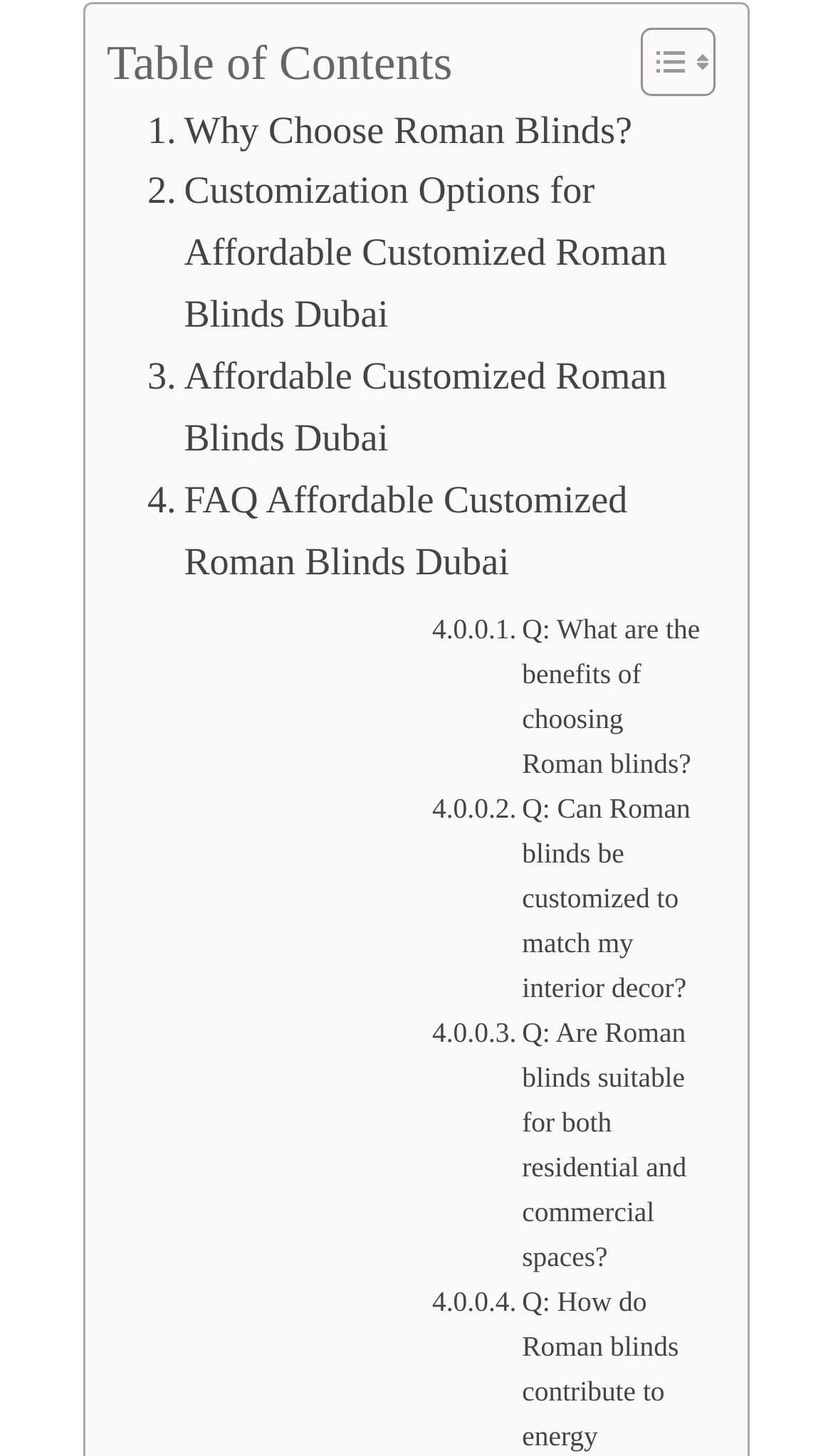Based on the description "input value="Email *" aria-describedby="email-notes" name="email"", find the bounding box of the specified UI element.

None